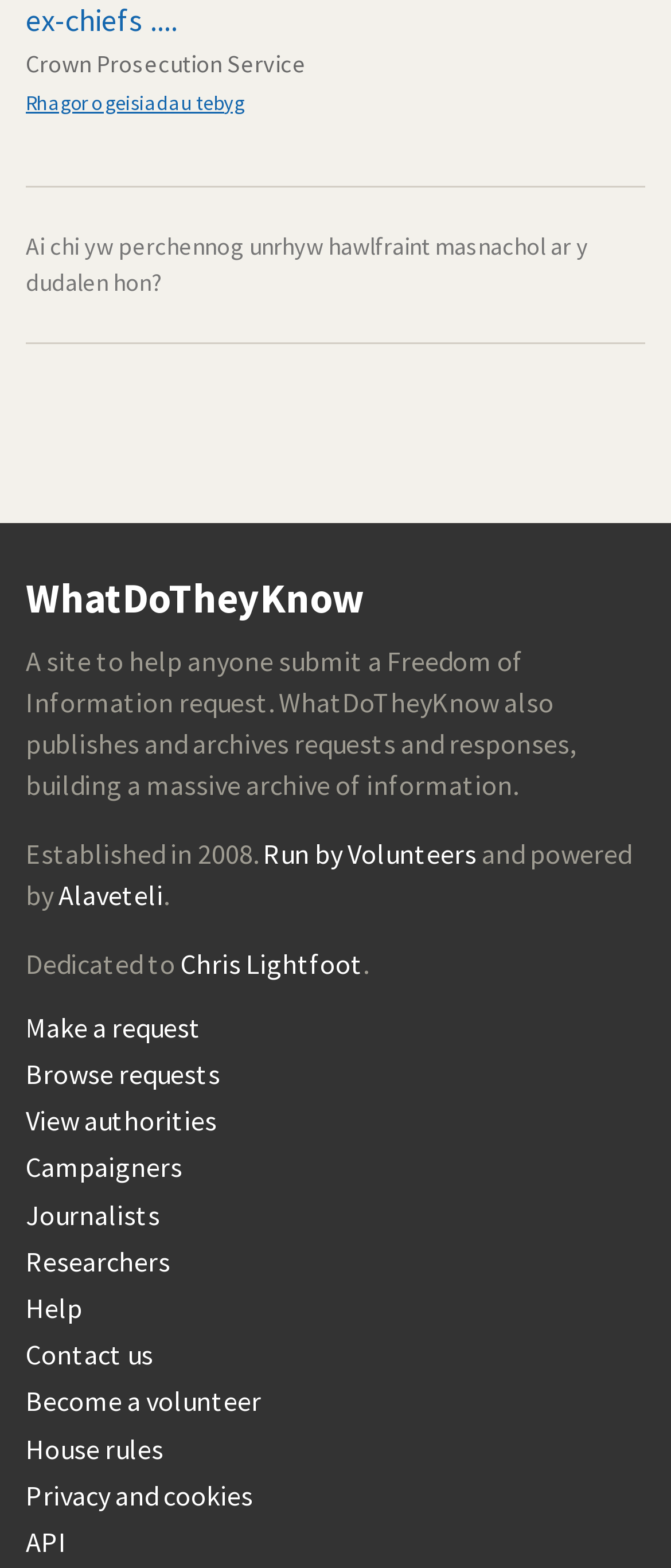Specify the bounding box coordinates of the area to click in order to follow the given instruction: "Browse requests."

[0.038, 0.675, 0.962, 0.696]